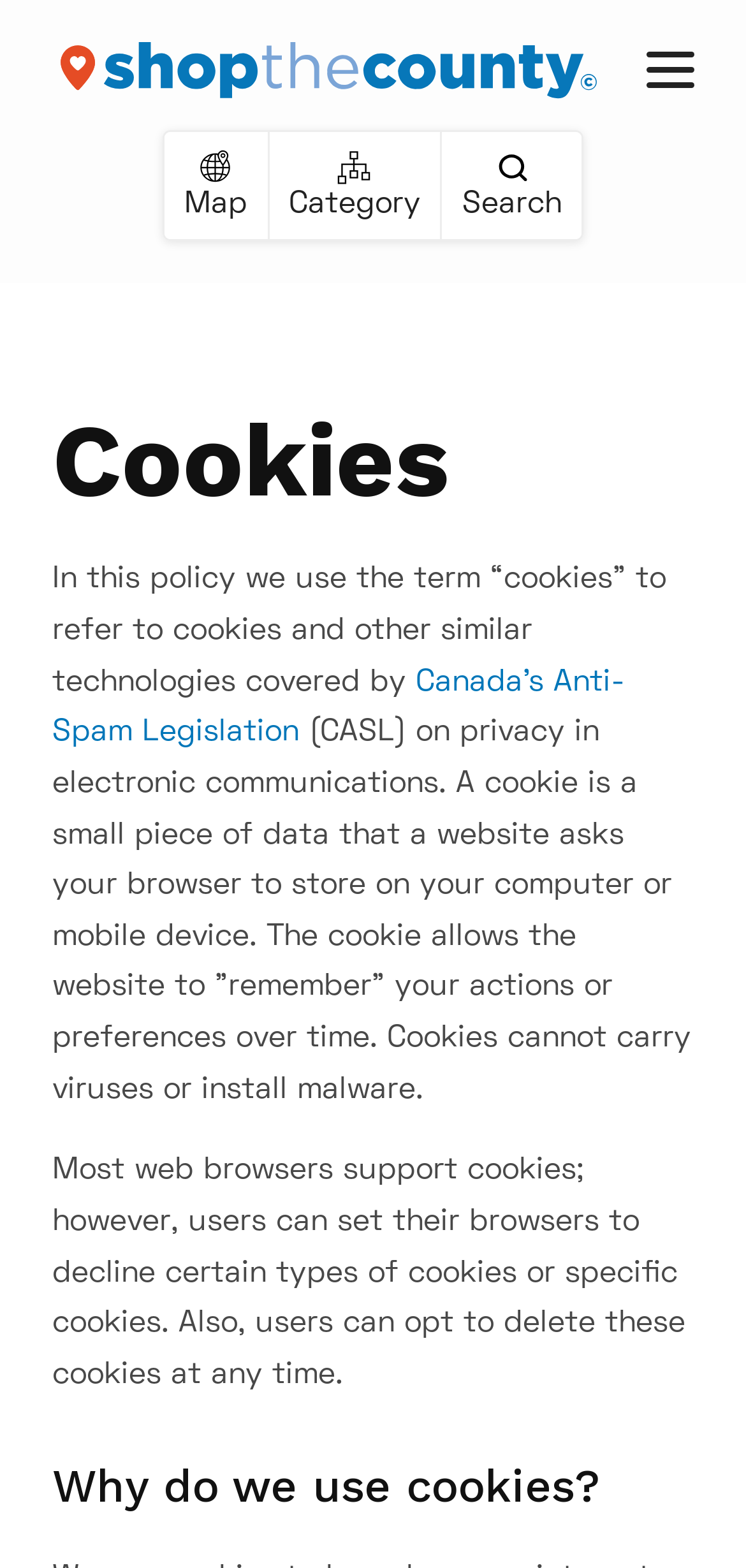Using the details in the image, give a detailed response to the question below:
What is the main category of the website?

Based on the webpage structure and content, it appears that the website is primarily focused on cookies, as indicated by the heading 'Cookies' and the description of cookies and their usage.